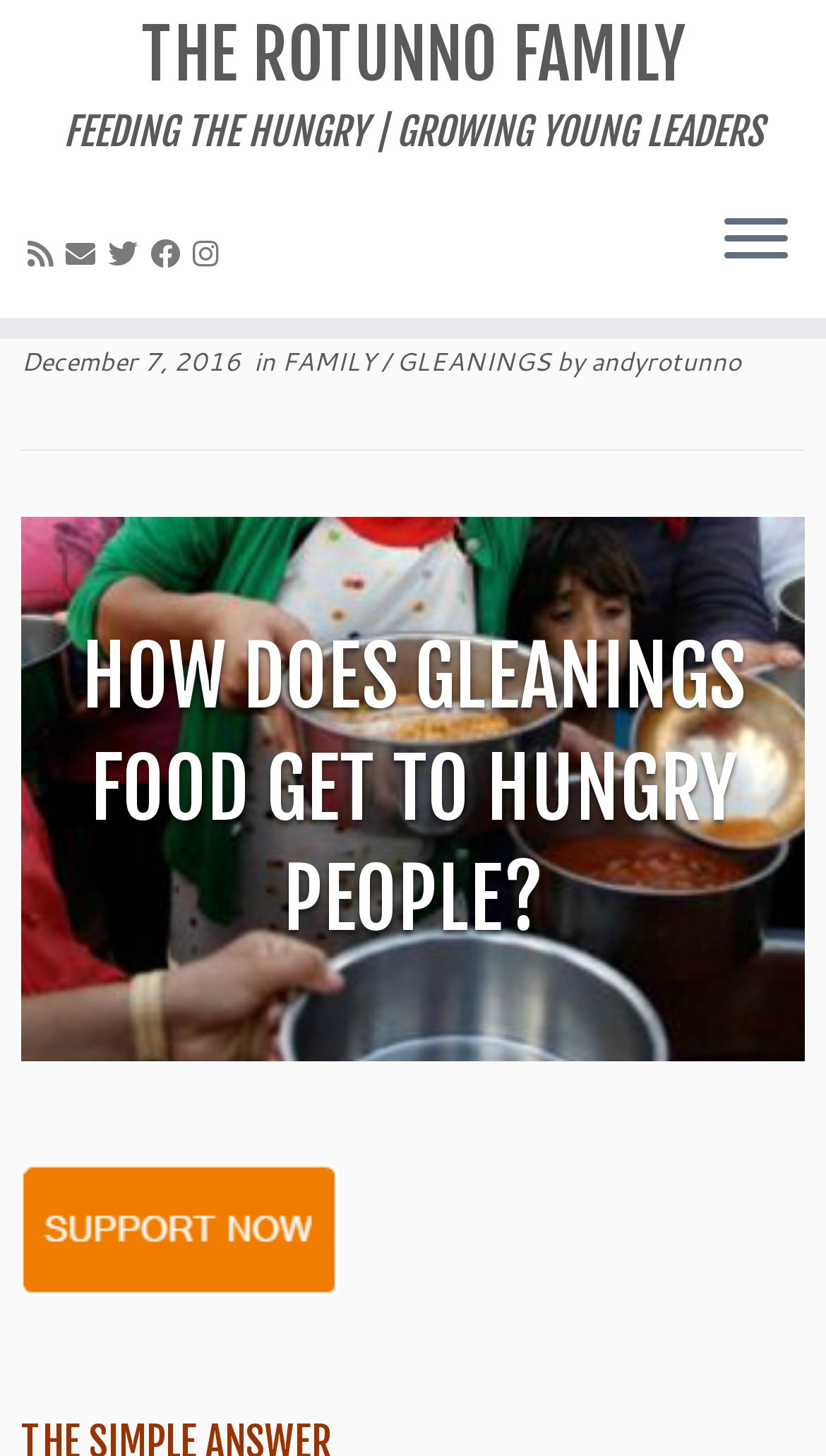Show me the bounding box coordinates of the clickable region to achieve the task as per the instruction: "Follow me on Twitter".

[0.131, 0.161, 0.182, 0.19]